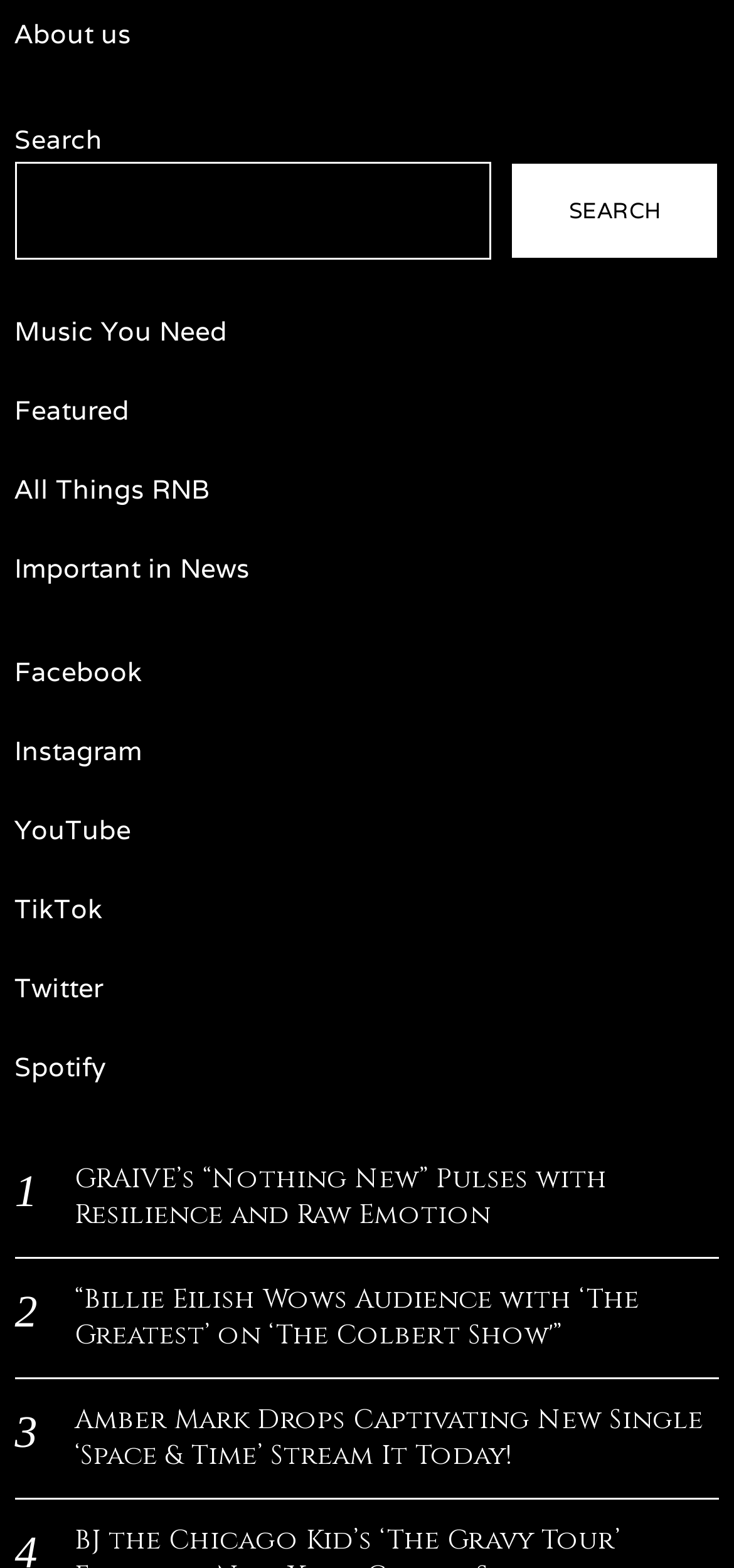What is the text on the search button?
Please elaborate on the answer to the question with detailed information.

I looked at the search button element and found that it contains a StaticText element with the text 'SEARCH'.